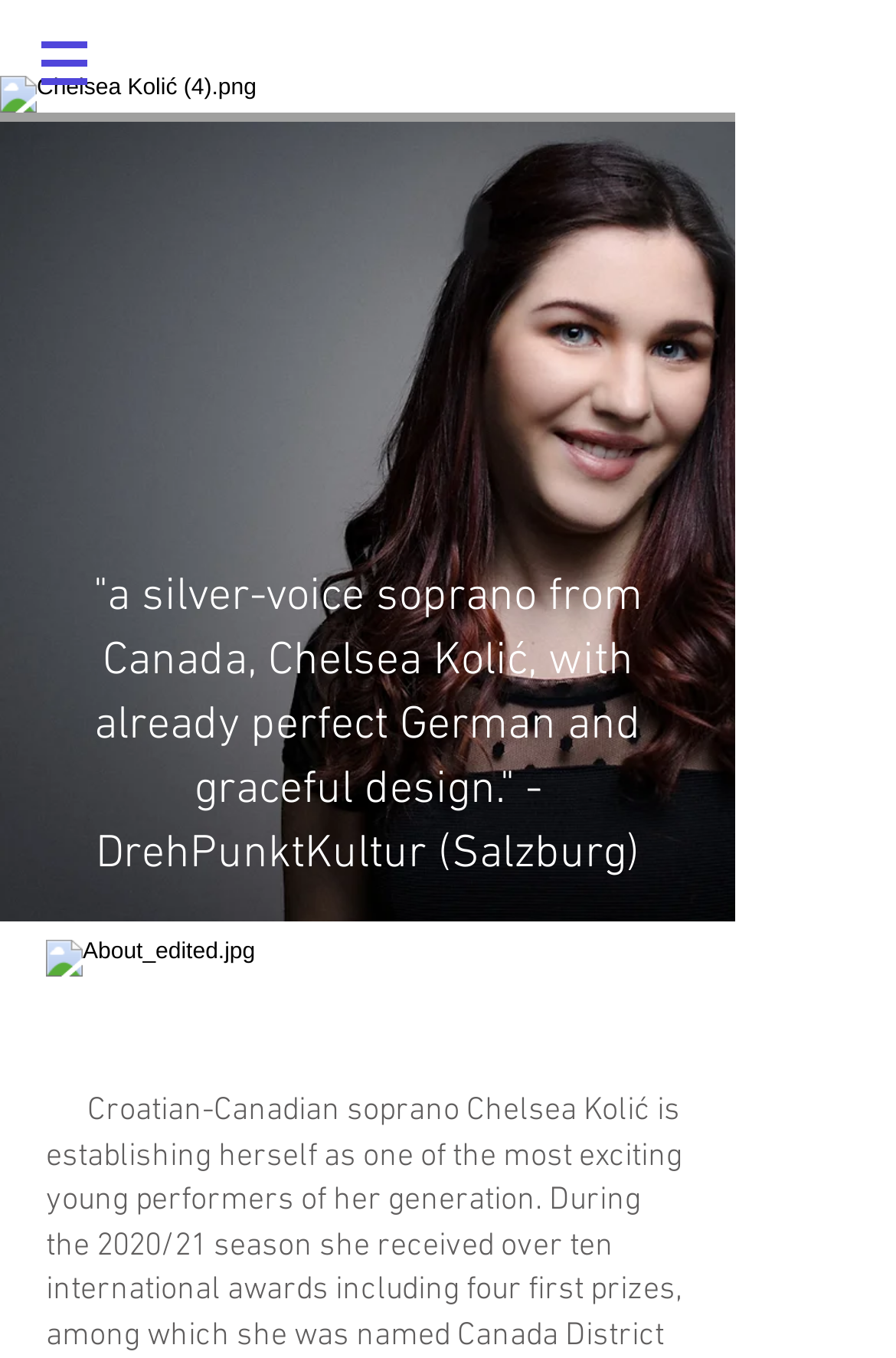What is the shape of the image in the top-left corner?
Please answer the question with a detailed response using the information from the screenshot.

Based on the bounding box coordinates of the image in the top-left corner, it appears to be a rectangle. The coordinates [0.0, 0.0, 0.144, 0.093] suggest a rectangular shape with a width of 0.144 and a height of 0.093.